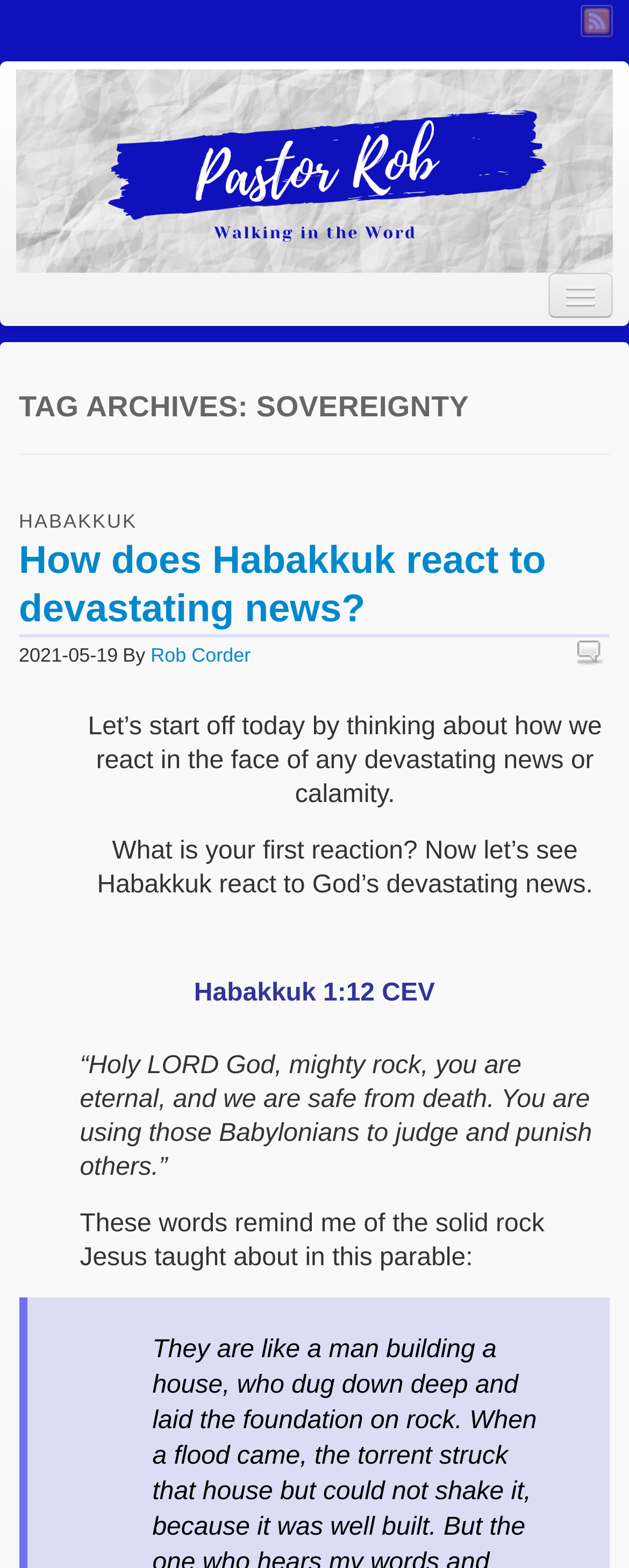Could you highlight the region that needs to be clicked to execute the instruction: "Click on the 'RSS Feed' link"?

[0.923, 0.003, 0.974, 0.024]